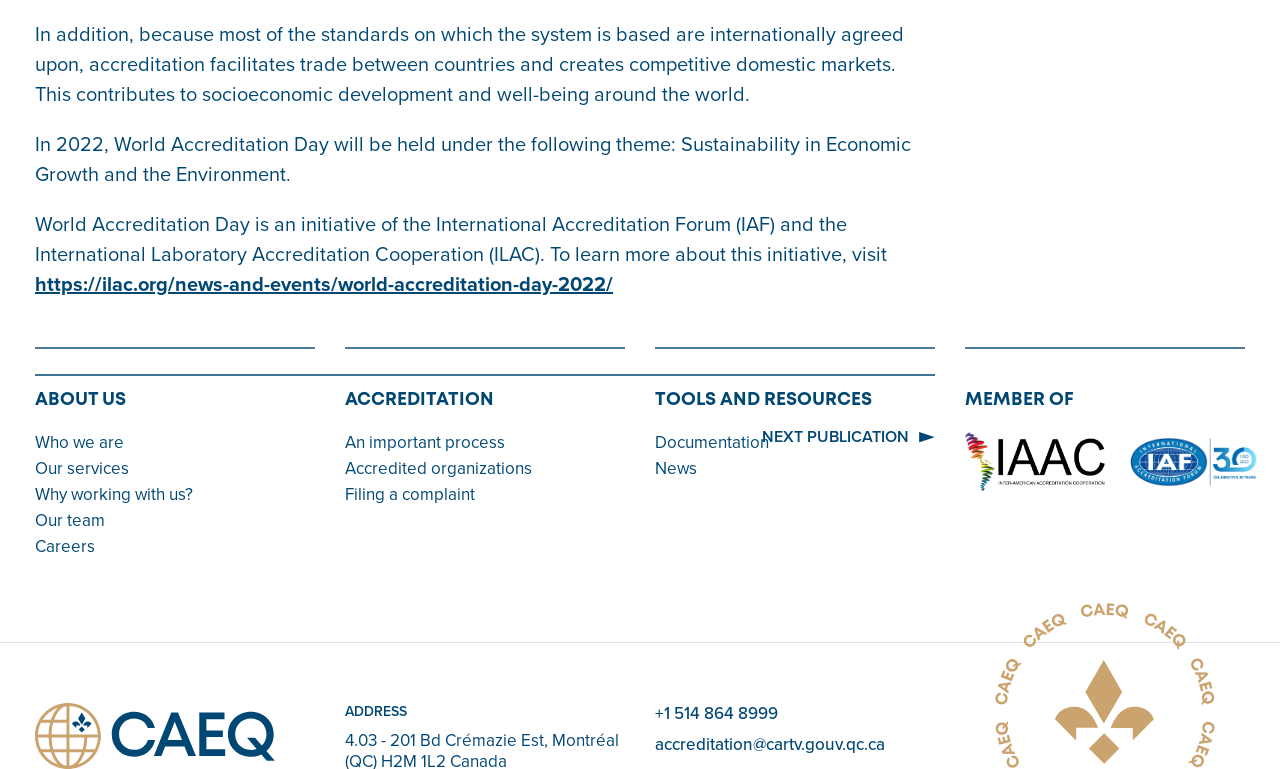Please find the bounding box coordinates of the element that needs to be clicked to perform the following instruction: "Learn more about World Accreditation Day". The bounding box coordinates should be four float numbers between 0 and 1, represented as [left, top, right, bottom].

[0.027, 0.349, 0.479, 0.388]